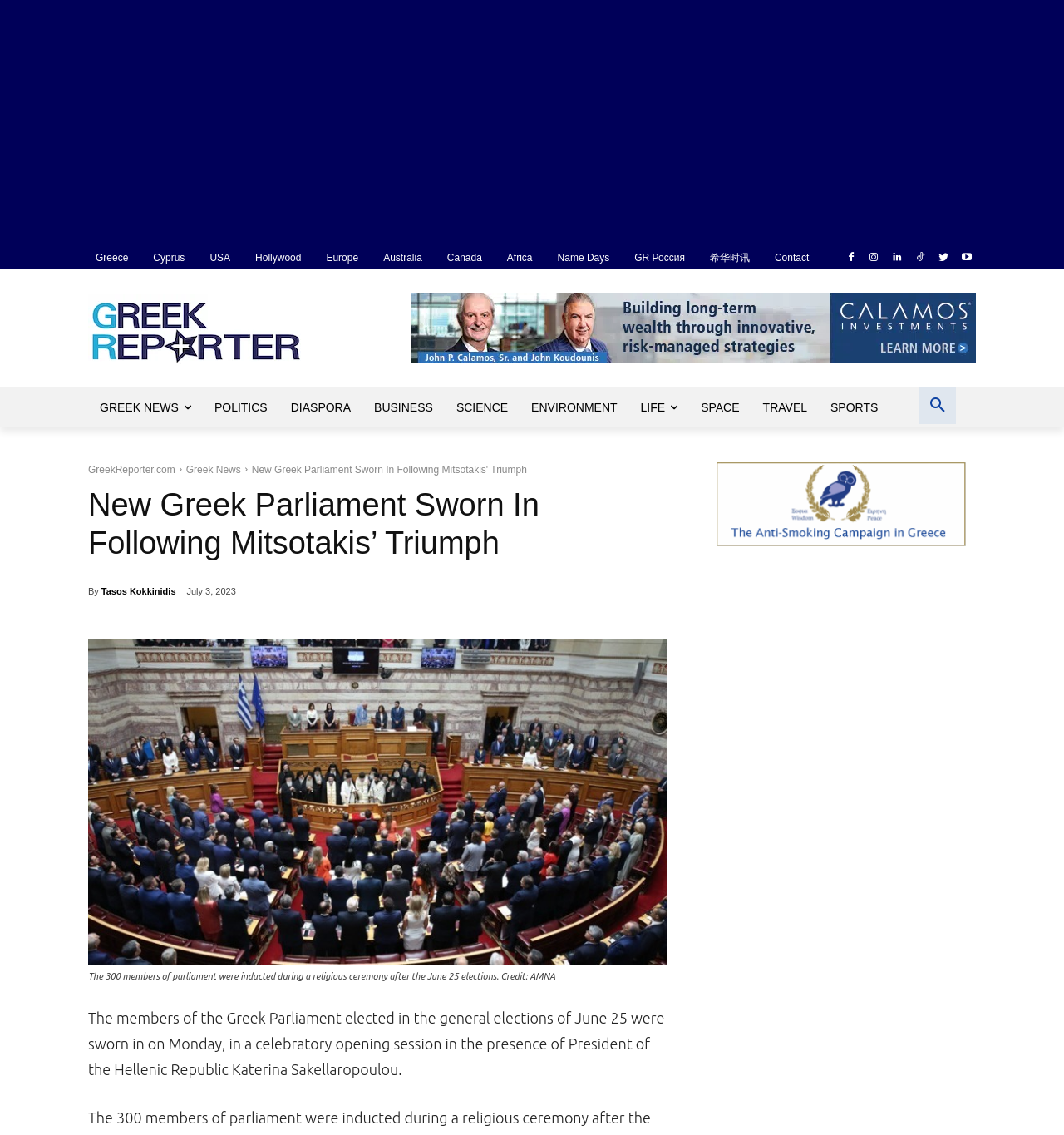Please pinpoint the bounding box coordinates for the region I should click to adhere to this instruction: "Click on the 'Greece' link".

[0.083, 0.217, 0.128, 0.237]